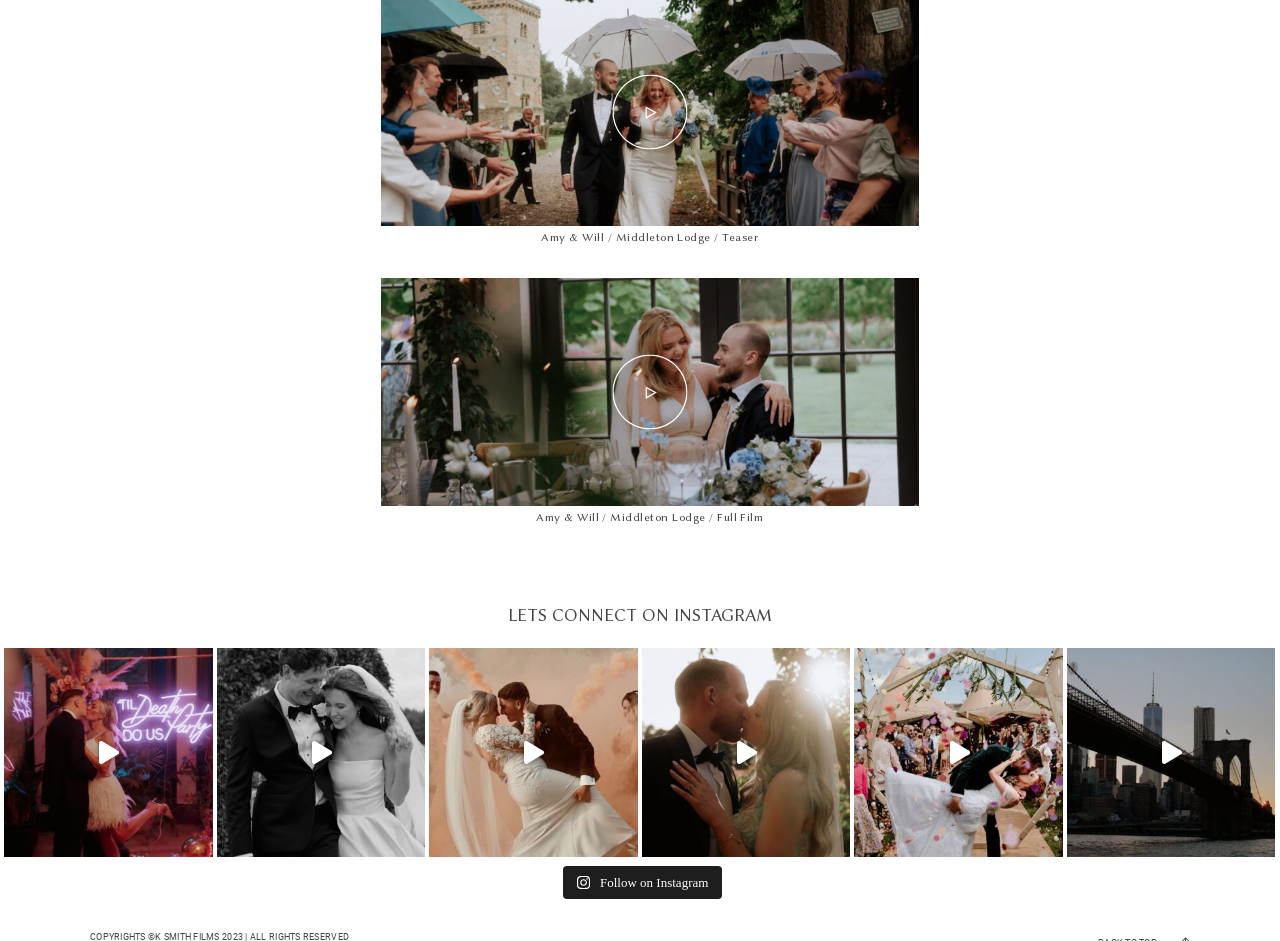Use a single word or phrase to answer the question: 
What is the last Instagram link about?

Laura & David in New York City